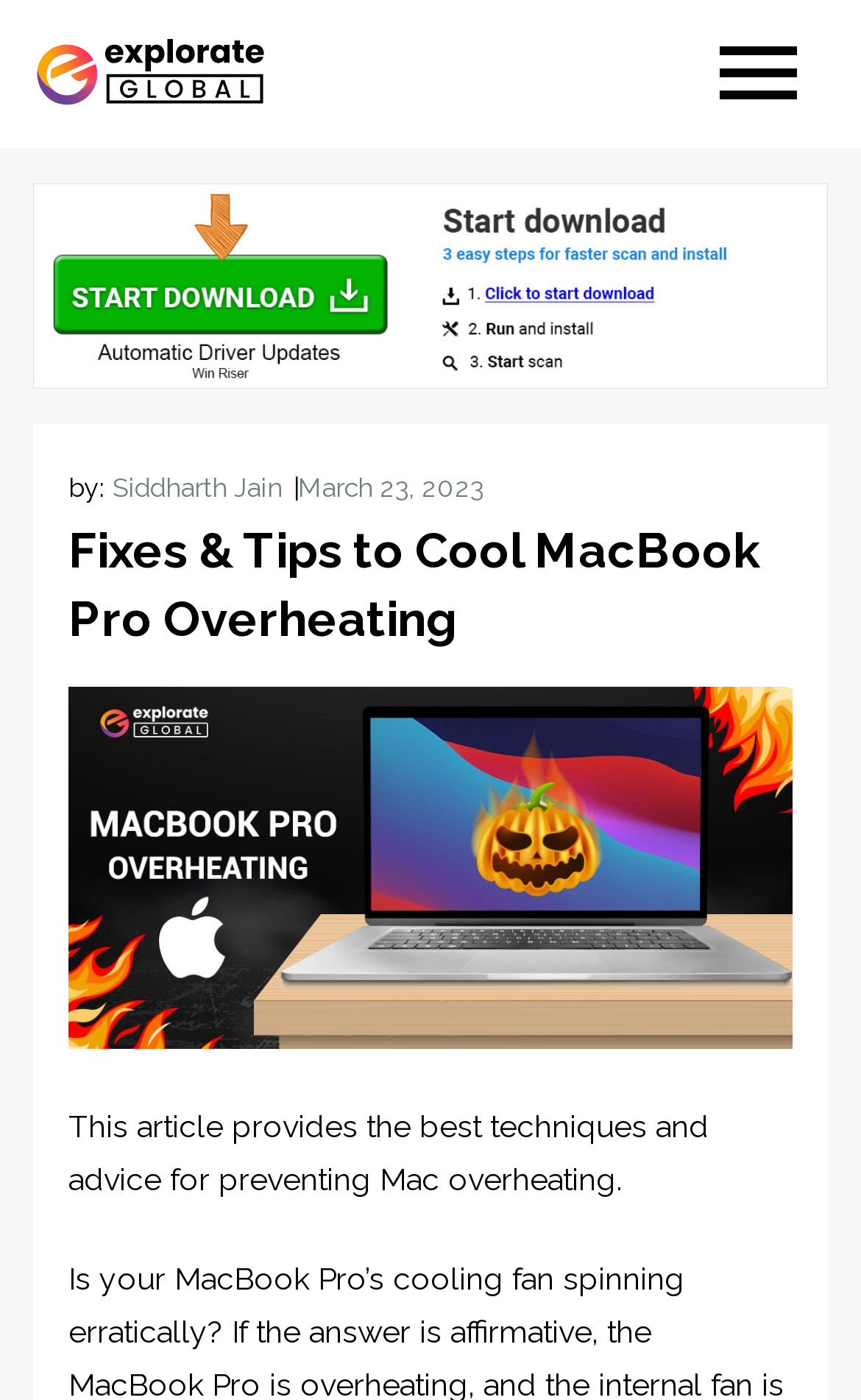Find the bounding box coordinates corresponding to the UI element with the description: "https://researchersforpeace.eu". The coordinates should be formatted as [left, top, right, bottom], with values as floats between 0 and 1.

None